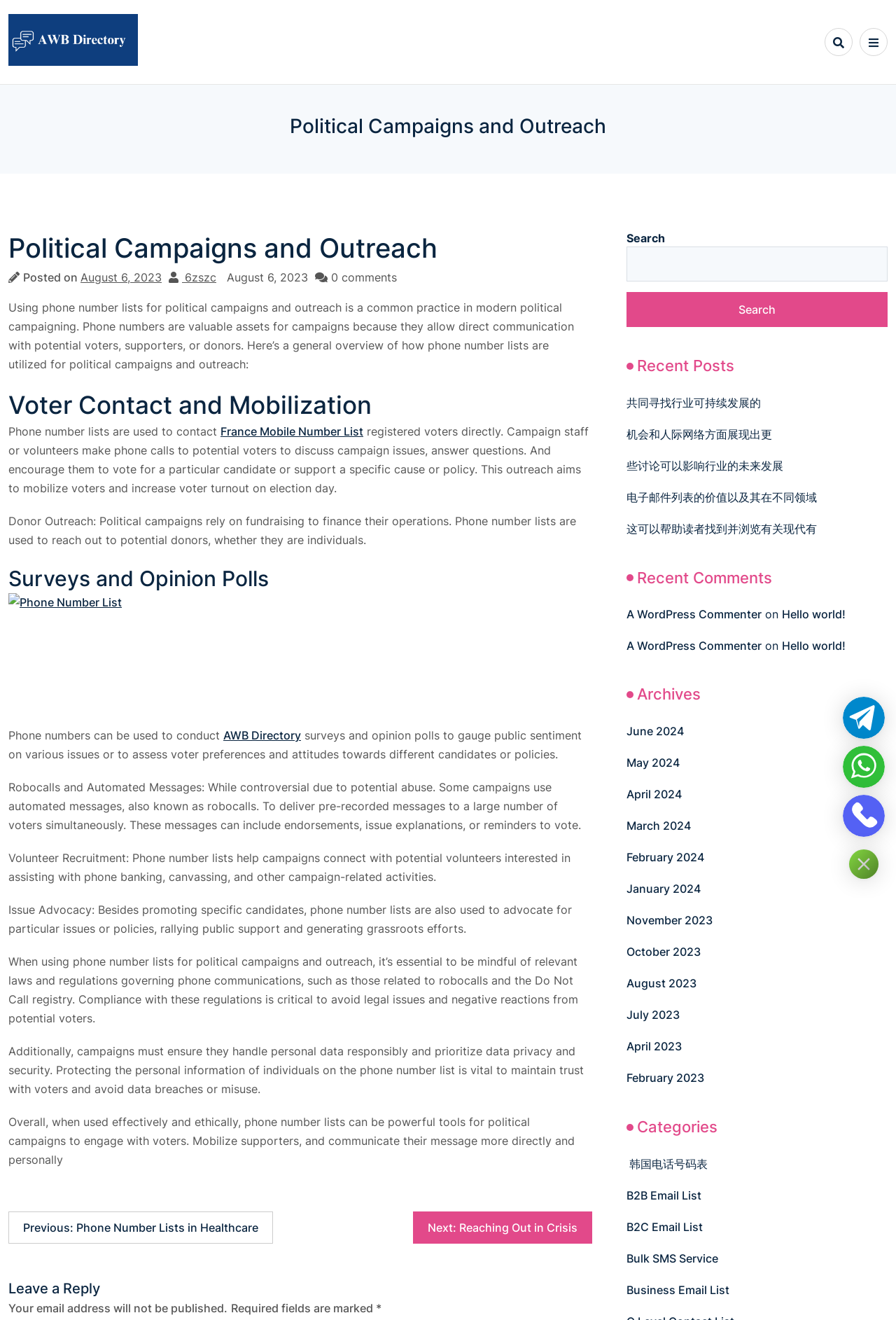What is the purpose of robocalls in political campaigns?
Provide an in-depth answer to the question, covering all aspects.

Robocalls are used to deliver pre-recorded messages to a large number of voters simultaneously, which can include endorsements, issue explanations, or reminders to vote, as mentioned in the article.